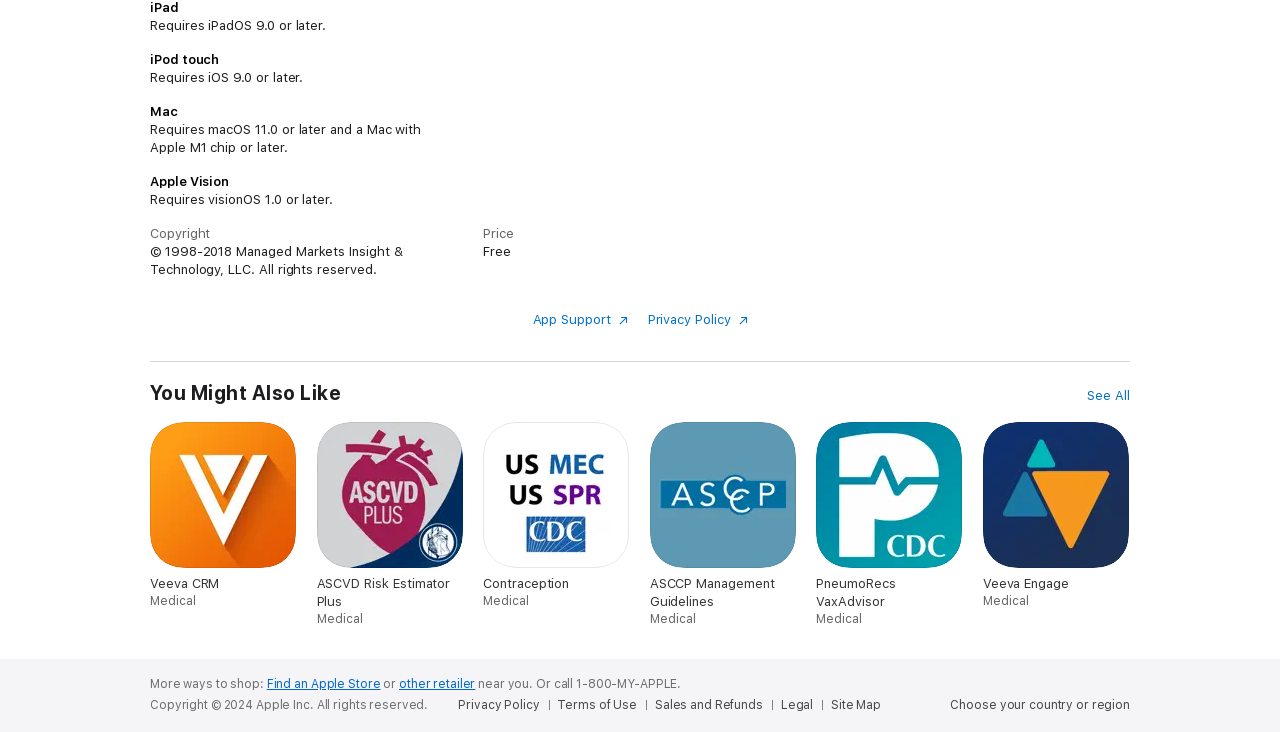What is the required macOS version for Mac?
From the image, provide a succinct answer in one word or a short phrase.

11.0 or later